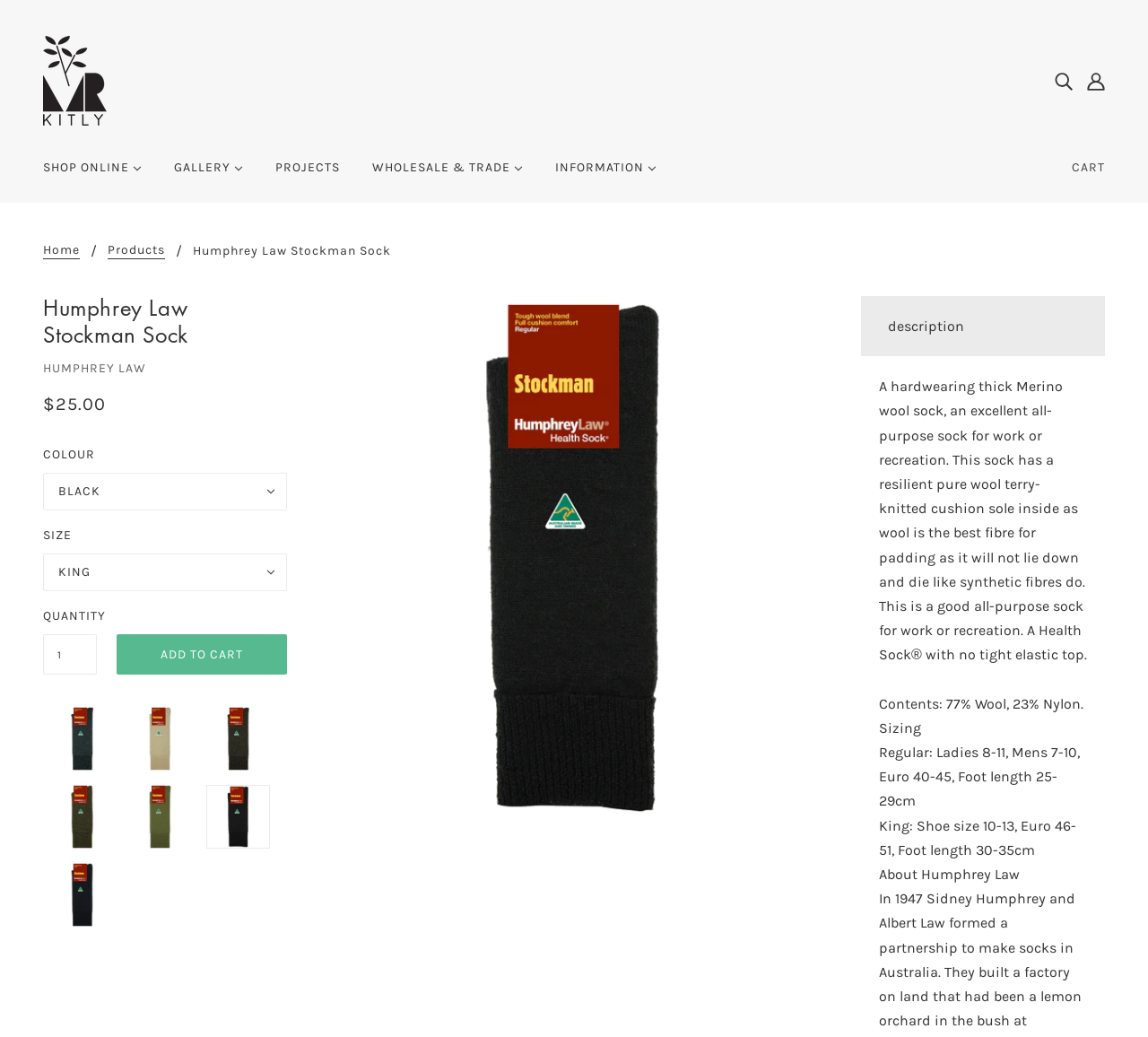Locate the bounding box of the user interface element based on this description: "Cart (0)".

[0.921, 0.135, 0.975, 0.189]